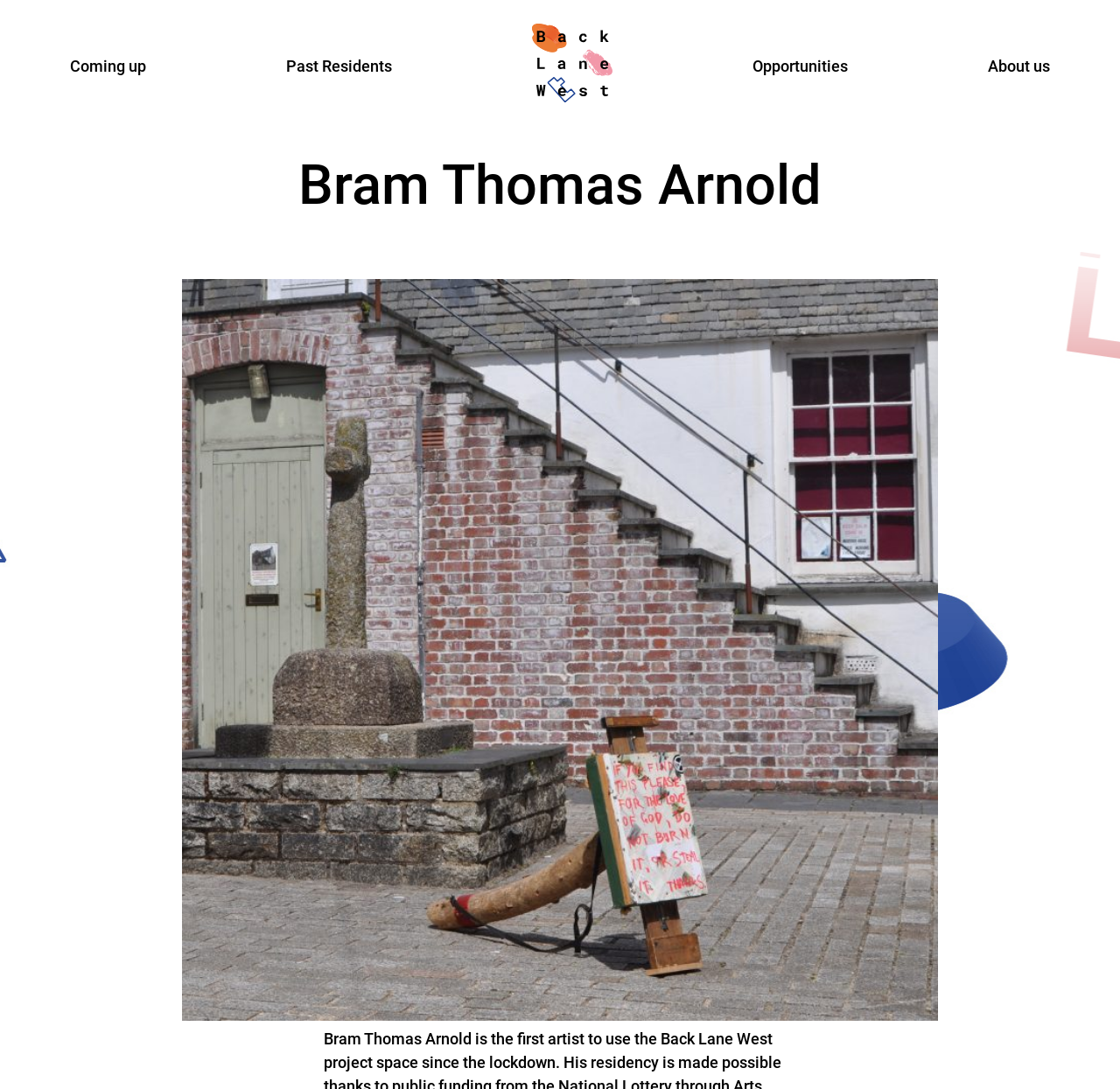Identify the bounding box for the UI element described as: "alt="Back Lane West logo"". The coordinates should be four float numbers between 0 and 1, i.e., [left, top, right, bottom].

[0.475, 0.08, 0.547, 0.097]